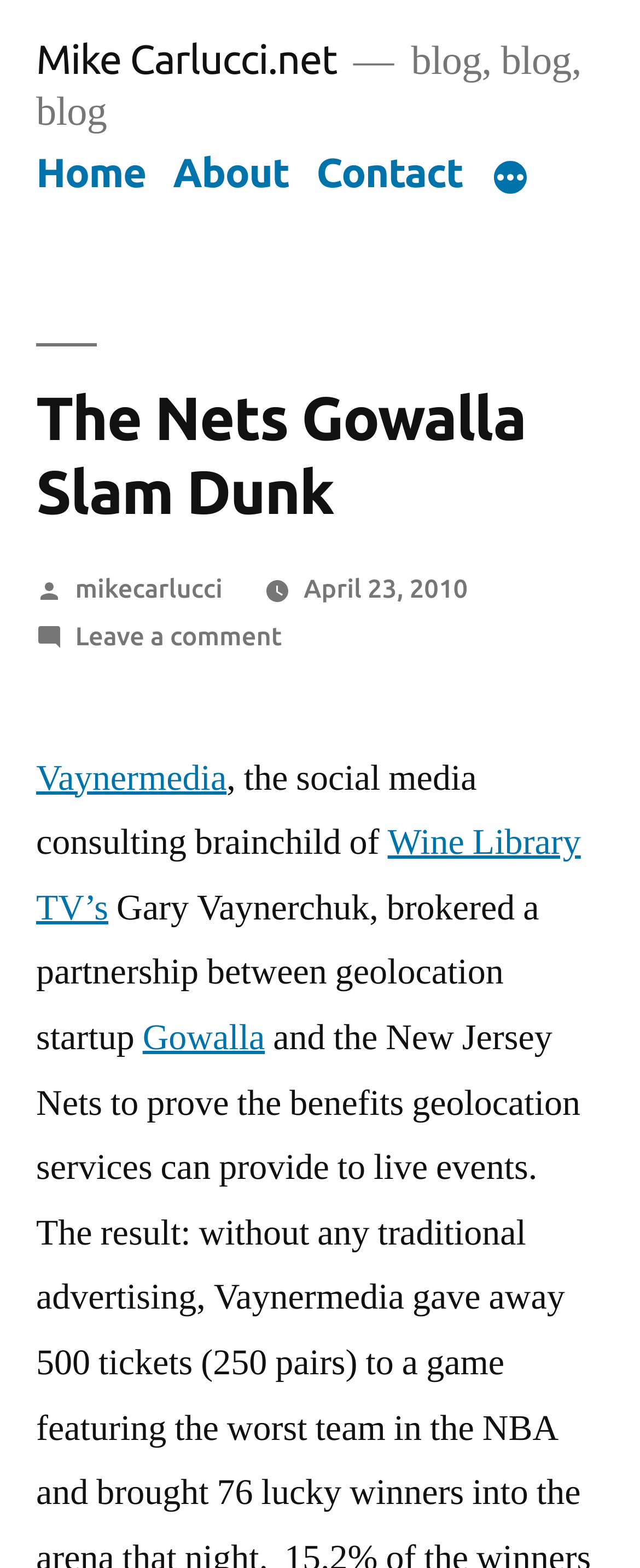Please answer the following question using a single word or phrase: What is the date of the article?

April 23, 2010